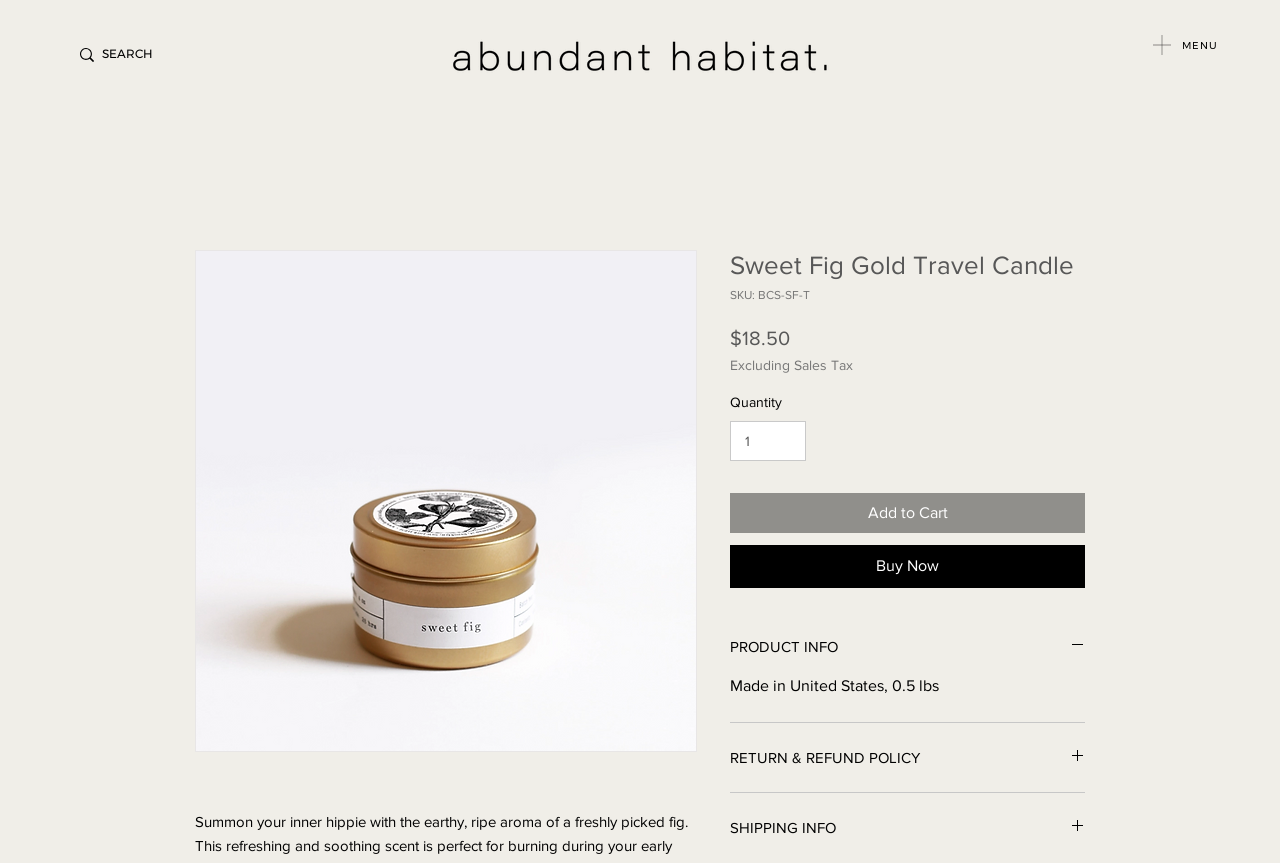Find the bounding box coordinates for the element that must be clicked to complete the instruction: "Check return and refund policy". The coordinates should be four float numbers between 0 and 1, indicated as [left, top, right, bottom].

[0.57, 0.865, 0.848, 0.889]